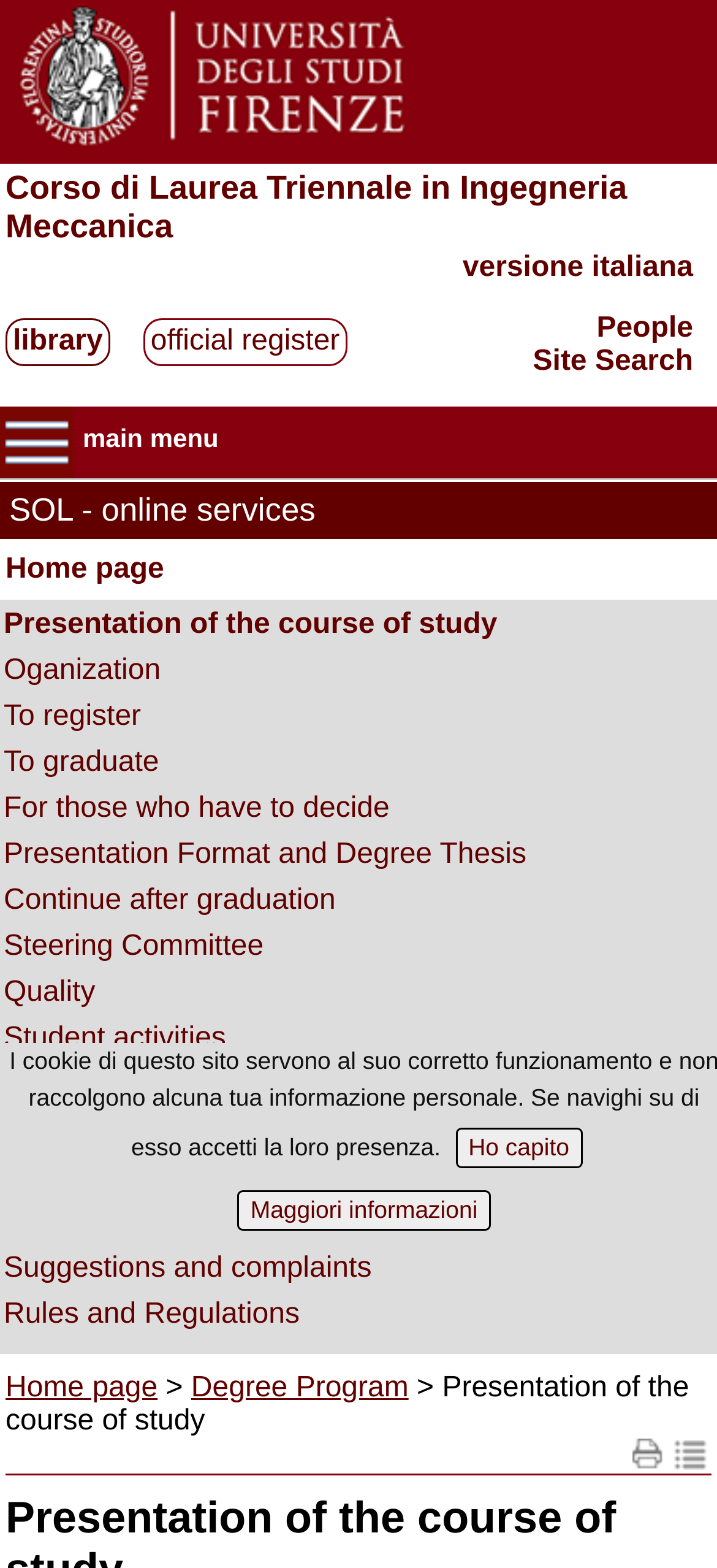Utilize the details in the image to give a detailed response to the question: What is the purpose of the 'To graduate' link?

I determined the answer by looking at the link element with the text 'To graduate' at coordinates [0.005, 0.476, 0.222, 0.496]. The purpose of this link is likely to provide information or resources for students who want to graduate.